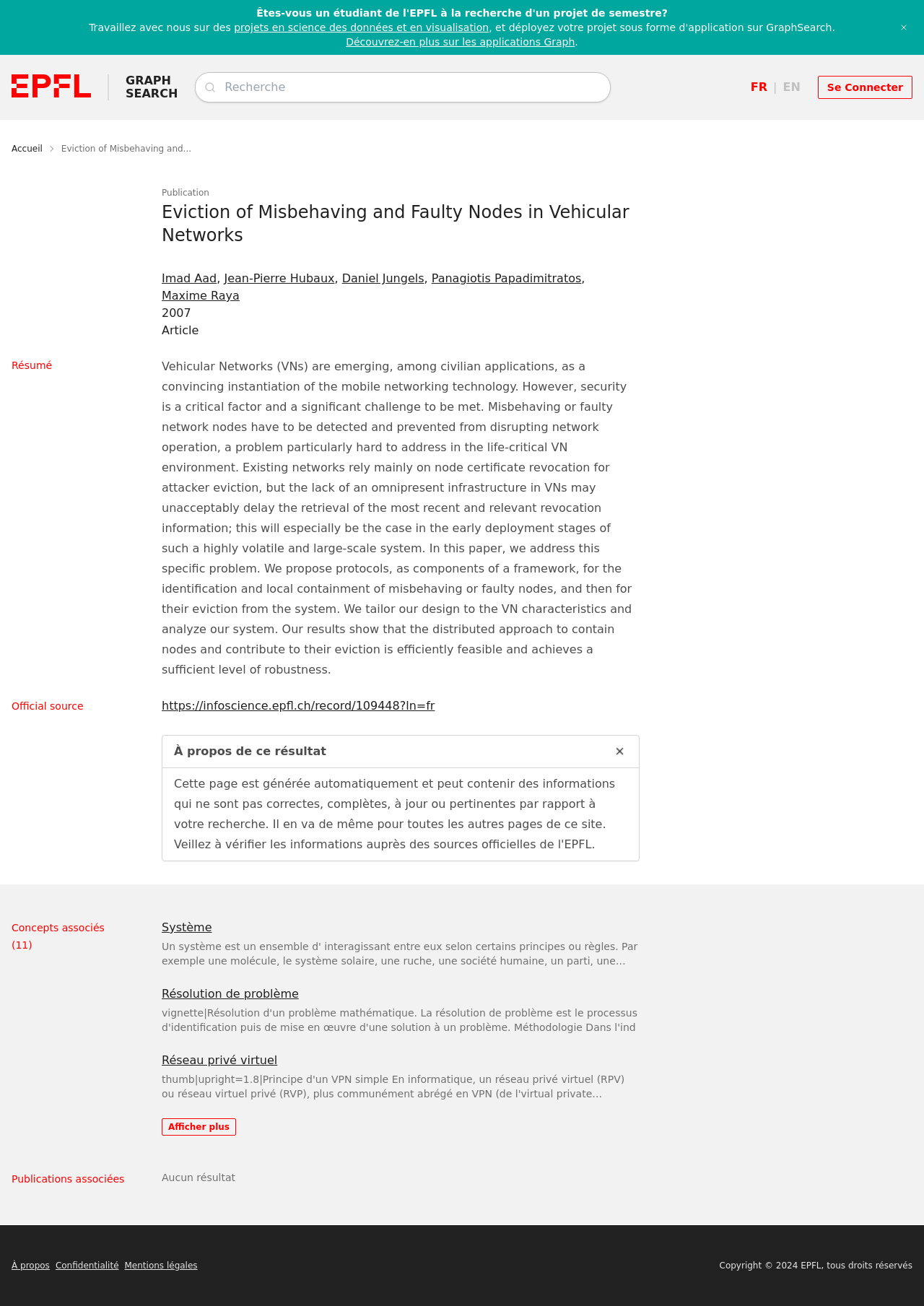Identify the bounding box coordinates of the section to be clicked to complete the task described by the following instruction: "Visit the official source". The coordinates should be four float numbers between 0 and 1, formatted as [left, top, right, bottom].

[0.175, 0.535, 0.471, 0.546]